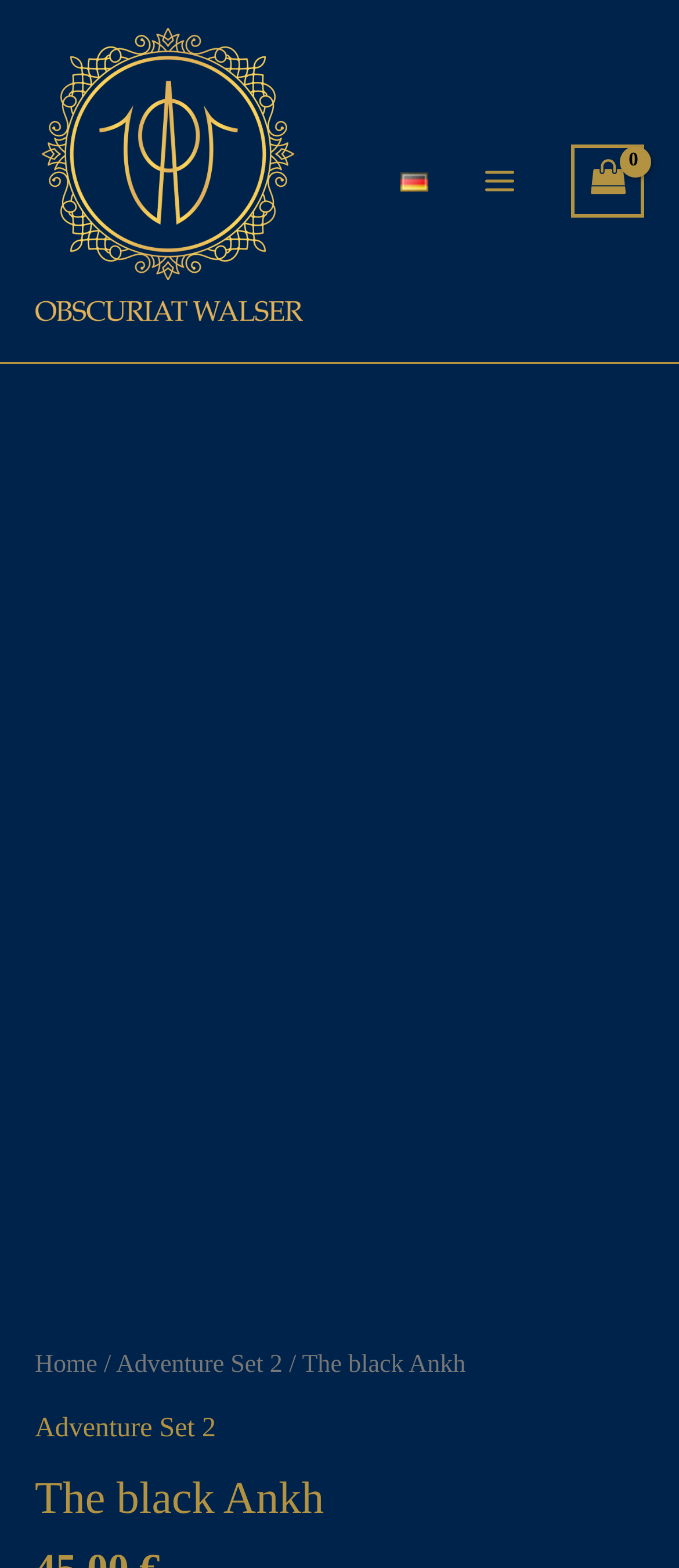Determine the bounding box coordinates for the area you should click to complete the following instruction: "View shopping cart".

[0.842, 0.092, 0.949, 0.139]